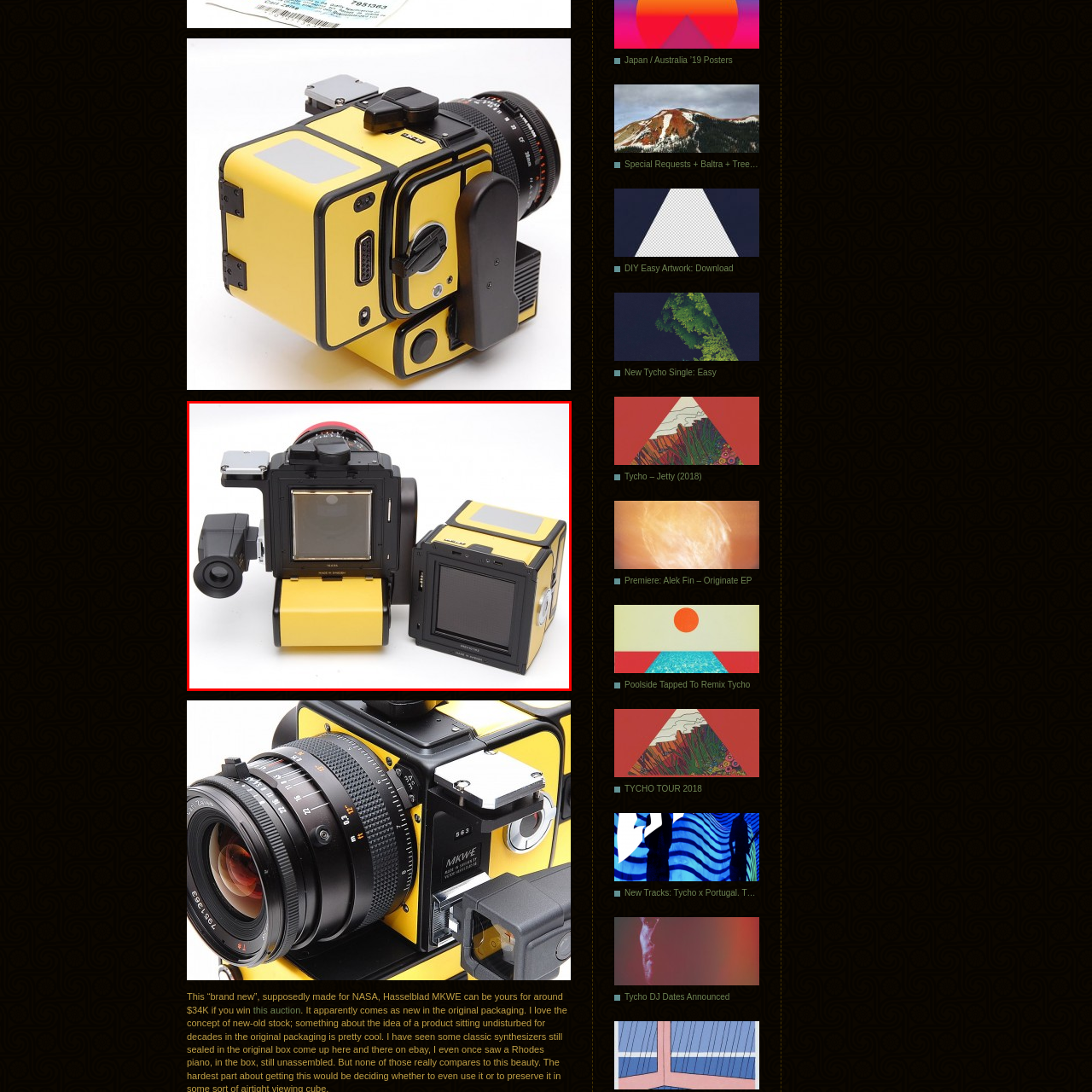Focus on the area marked by the red box, How much does the Hasselblad MKWE camera cost? 
Answer briefly using a single word or phrase.

$34,000